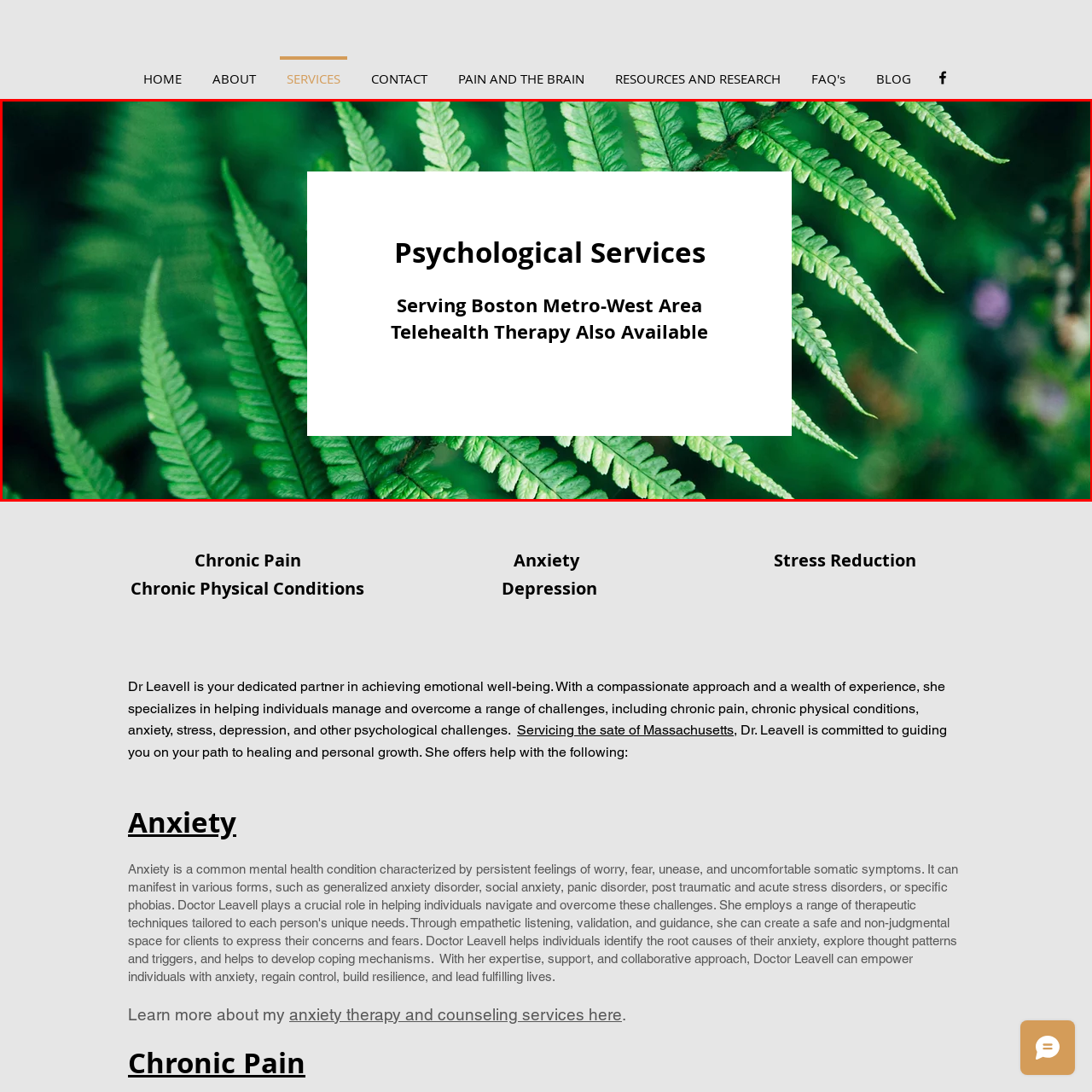Explain in detail what is shown in the red-bordered image.

This image features a serene backdrop of lush green fern leaves, symbolizing growth and renewal, which complements the text overlay prominently displayed in the center. The text reads "Psychological Services," indicating the focus of the services offered. Below, it states, "Serving Boston Metro-West Area," highlighting the geographical reach, along with "Telehealth Therapy Also Available," emphasizing the convenience and accessibility of the services. Together, the imagery and text create a calm and inviting atmosphere, suggesting a supportive environment for mental health and wellness.